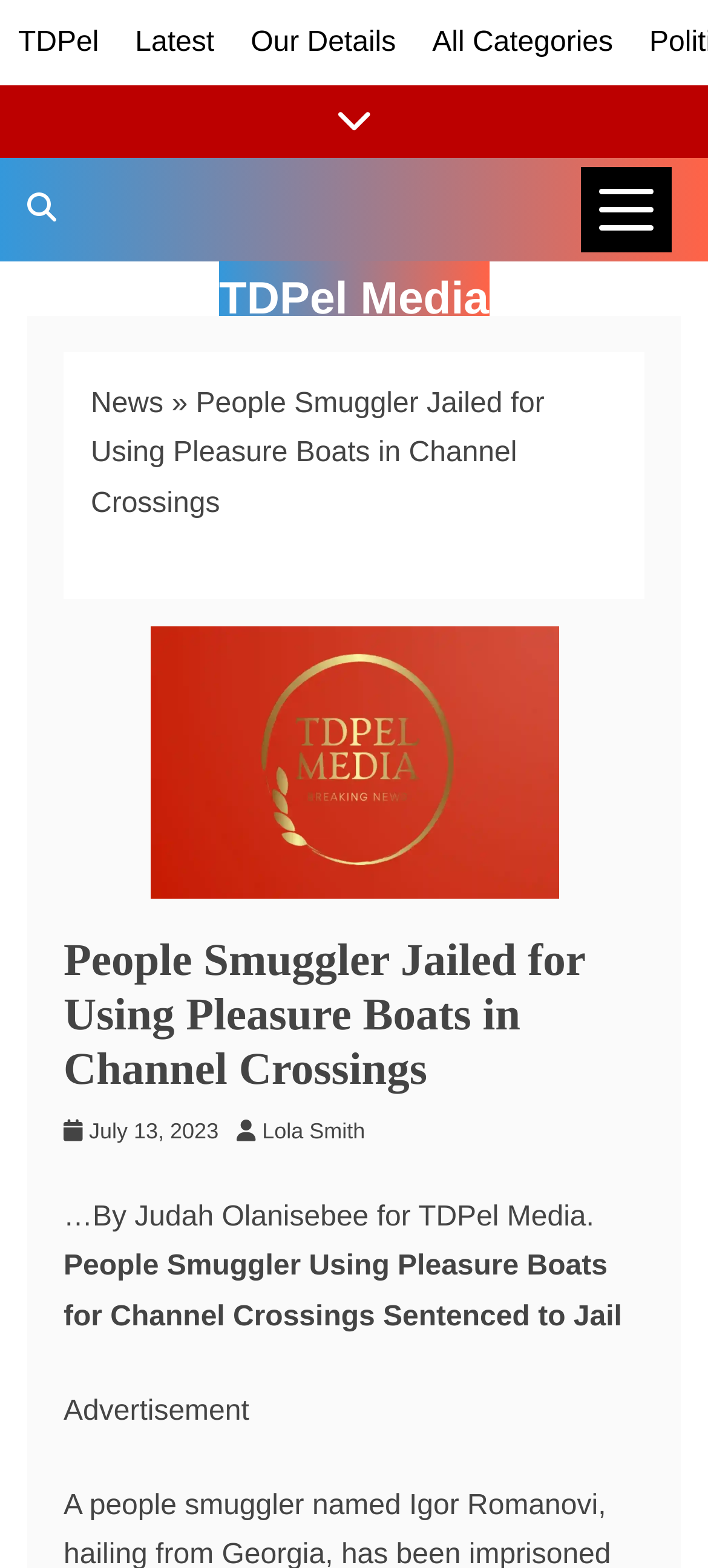Give a one-word or one-phrase response to the question: 
What is the date of the current news?

July 13, 2023